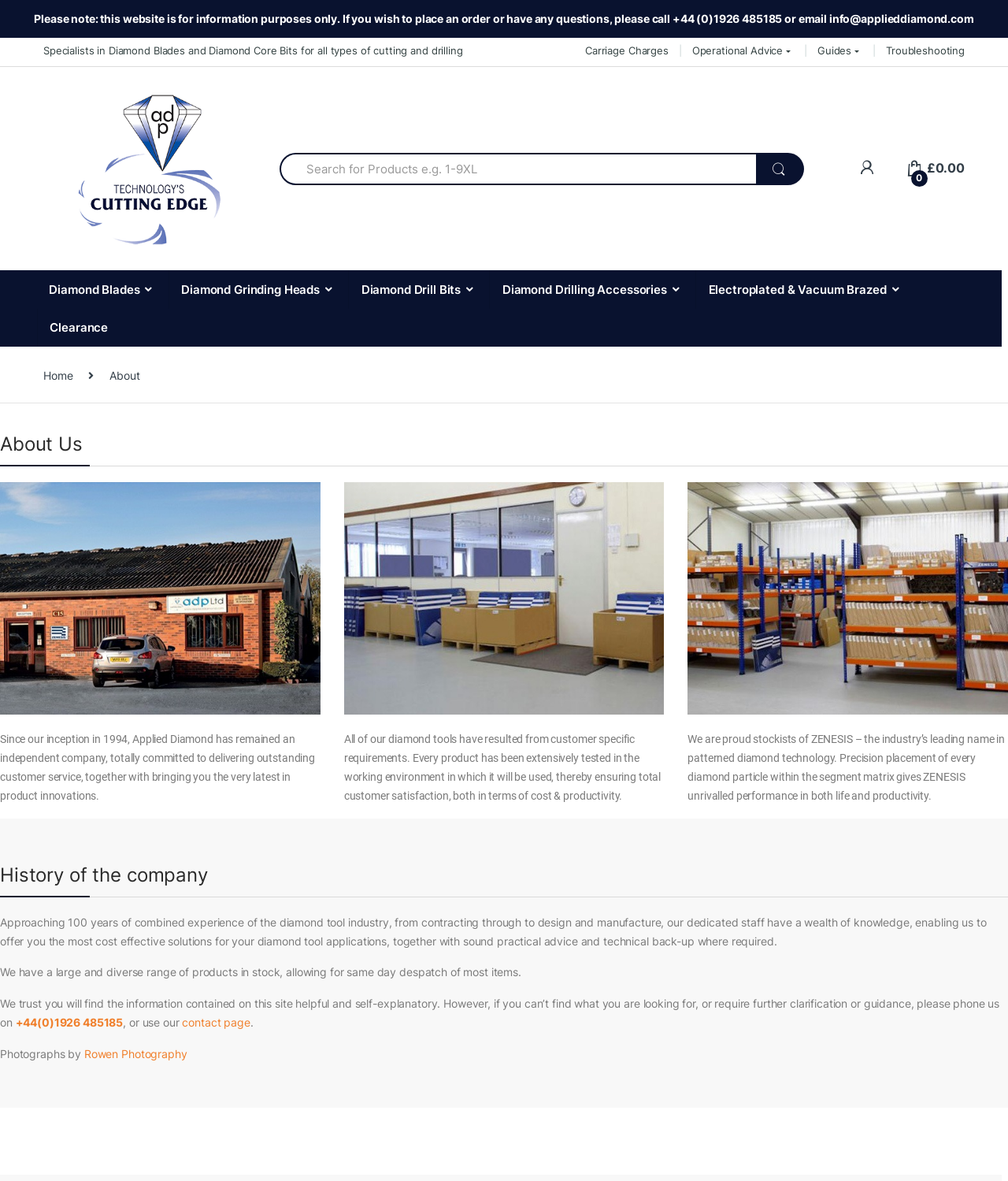Locate the bounding box coordinates of the clickable area to execute the instruction: "Click on the link to view lyrics as a JSON file". Provide the coordinates as four float numbers between 0 and 1, represented as [left, top, right, bottom].

None